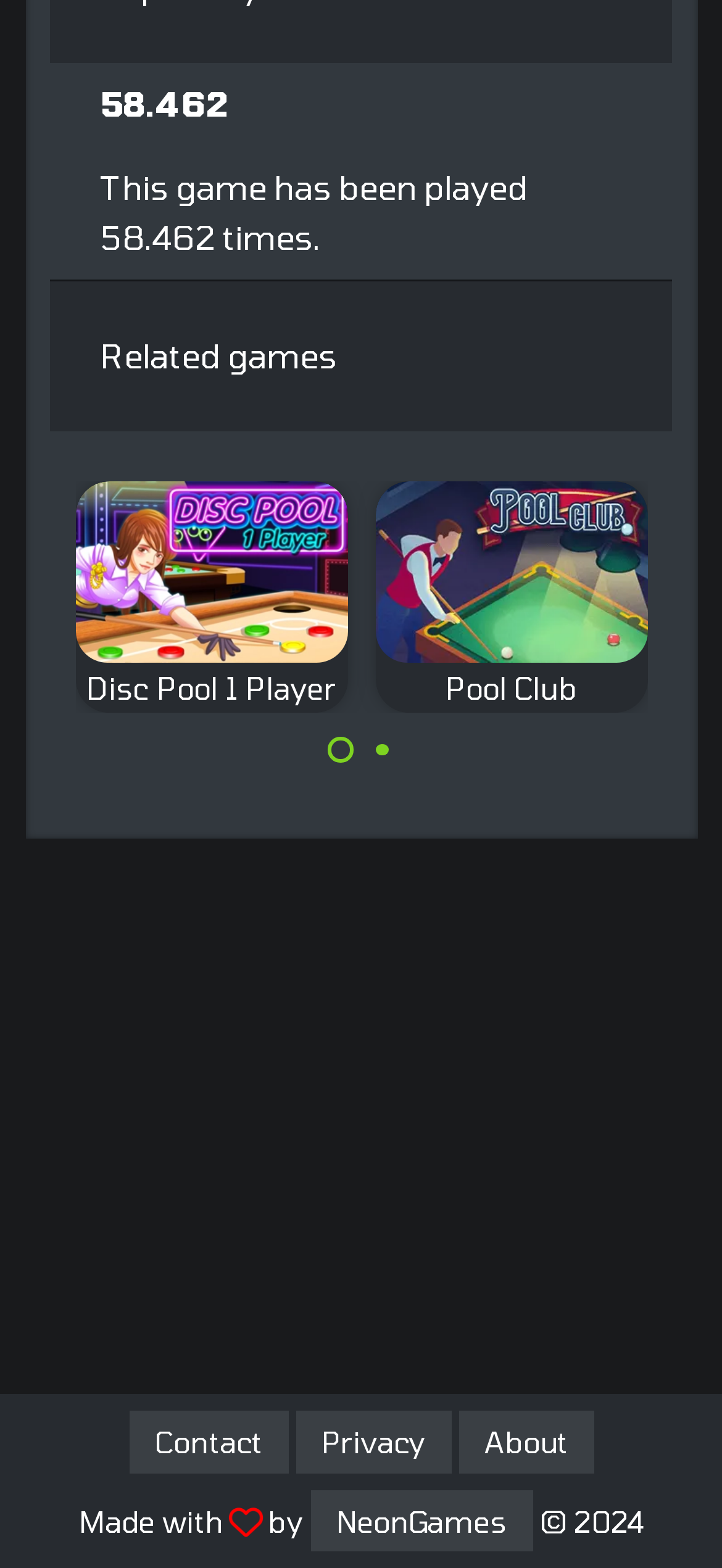Locate the bounding box coordinates of the area to click to fulfill this instruction: "Visit Pool Club game". The bounding box should be presented as four float numbers between 0 and 1, in the order [left, top, right, bottom].

[0.519, 0.306, 0.896, 0.453]